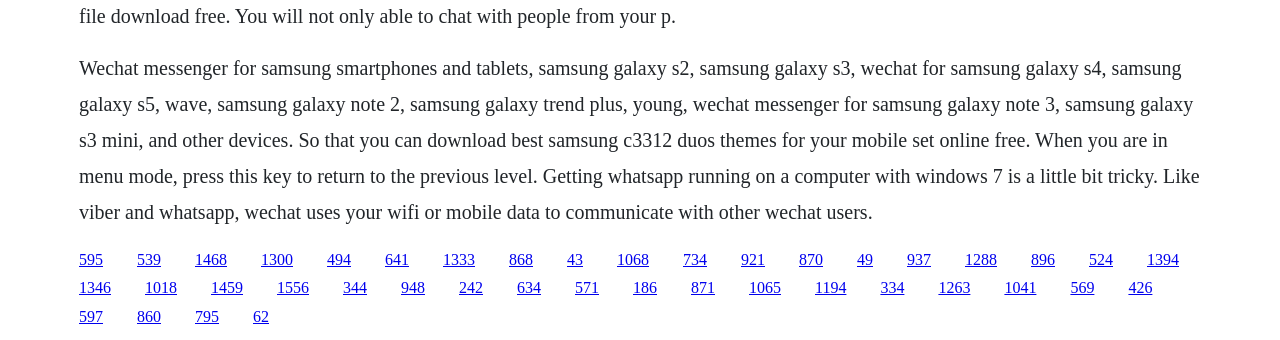What is the purpose of pressing a key in menu mode?
Give a detailed and exhaustive answer to the question.

According to the StaticText element, when you are in menu mode, pressing a key will return you to the previous level, indicating that the key is used for navigation purposes.